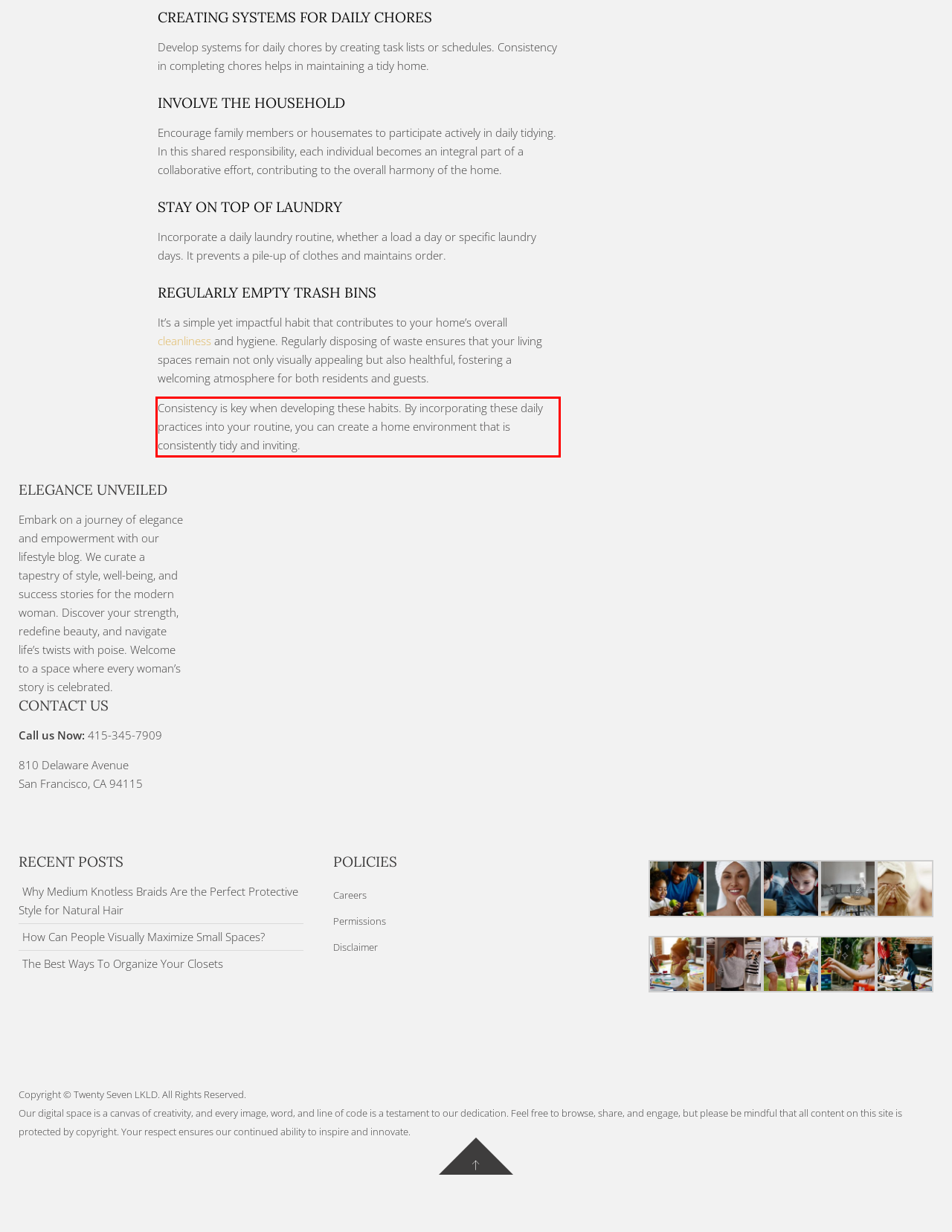Given the screenshot of a webpage, identify the red rectangle bounding box and recognize the text content inside it, generating the extracted text.

Consistency is key when developing these habits. By incorporating these daily practices into your routine, you can create a home environment that is consistently tidy and inviting.